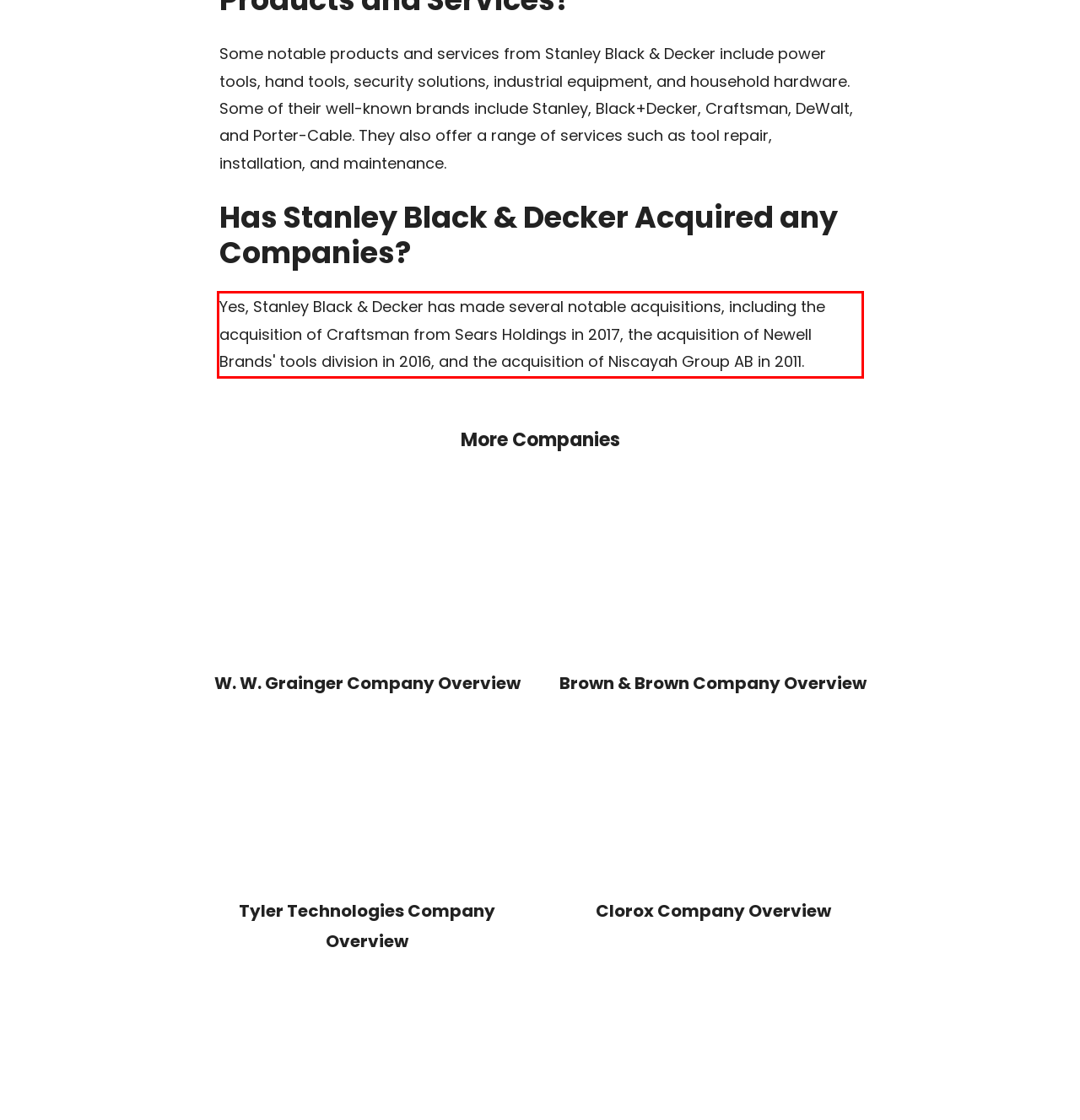You are looking at a screenshot of a webpage with a red rectangle bounding box. Use OCR to identify and extract the text content found inside this red bounding box.

Yes, Stanley Black & Decker has made several notable acquisitions, including the acquisition of Craftsman from Sears Holdings in 2017, the acquisition of Newell Brands' tools division in 2016, and the acquisition of Niscayah Group AB in 2011.